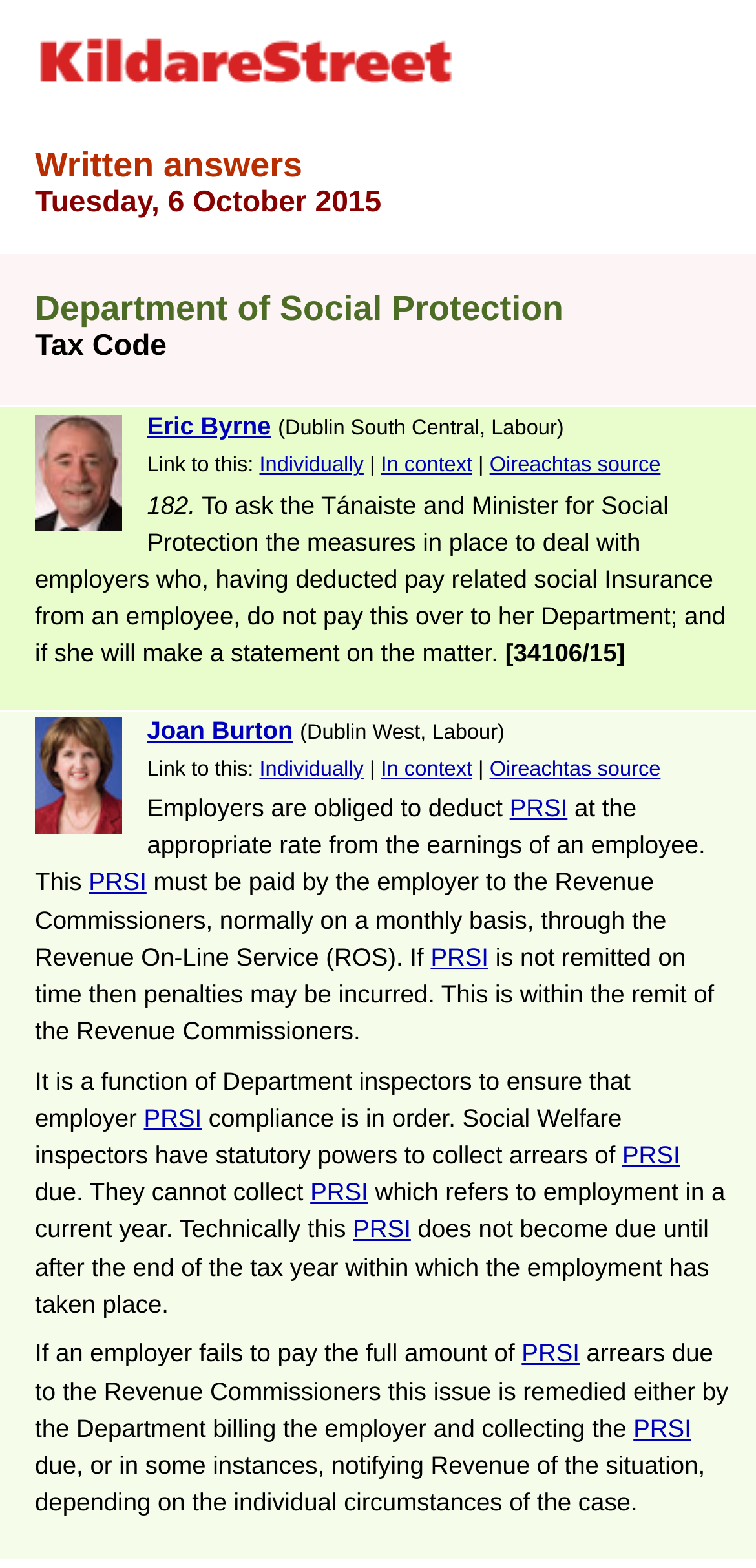Show the bounding box coordinates of the region that should be clicked to follow the instruction: "View the photo of Eric Byrne."

[0.194, 0.262, 0.359, 0.281]